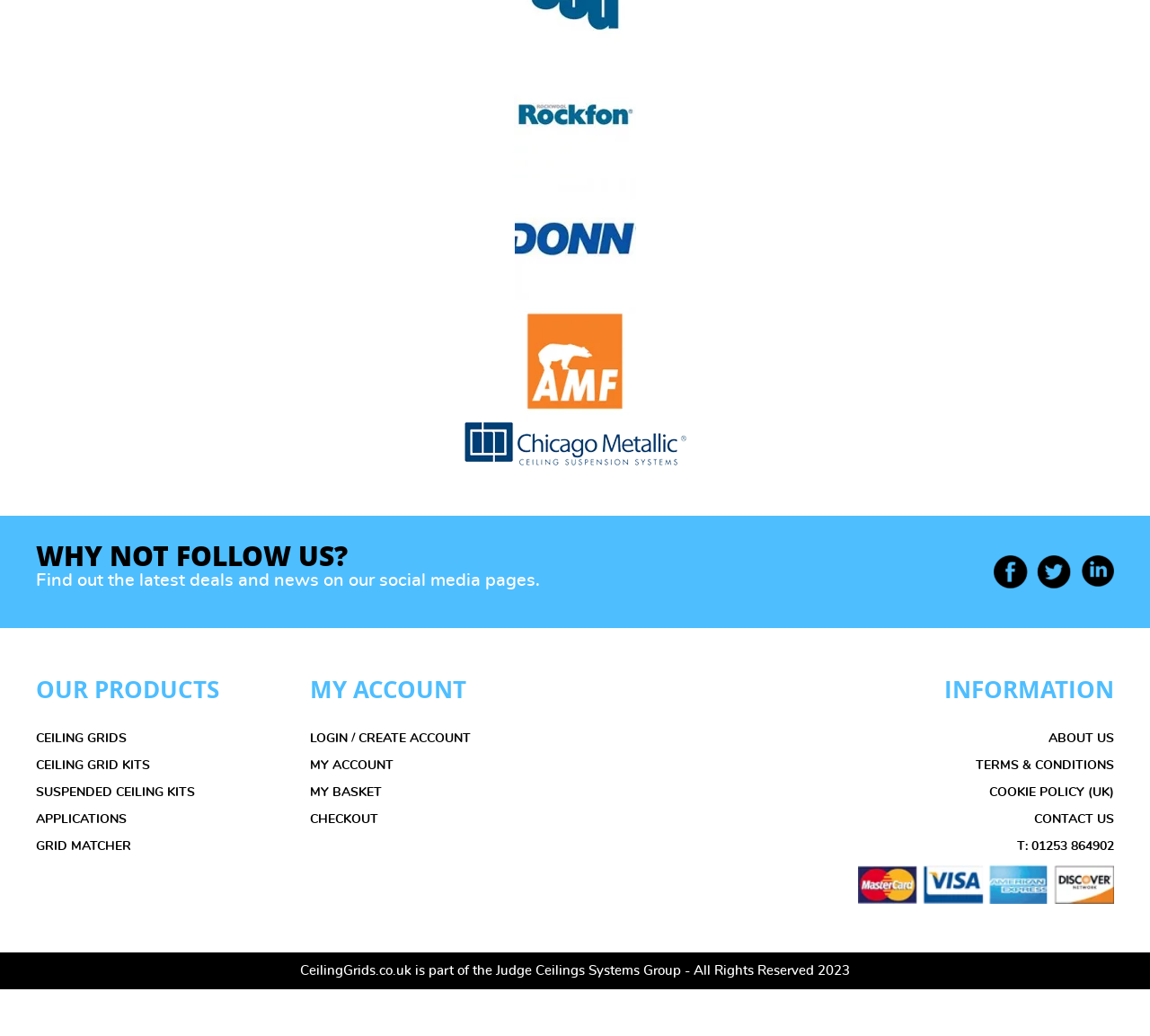What is the company name?
Can you give a detailed and elaborate answer to the question?

The company name can be found at the bottom of the webpage, in the copyright section, which states 'CeilingGrids.co.uk is part of the Judge Ceilings Systems Group - All Rights Reserved 2023'.